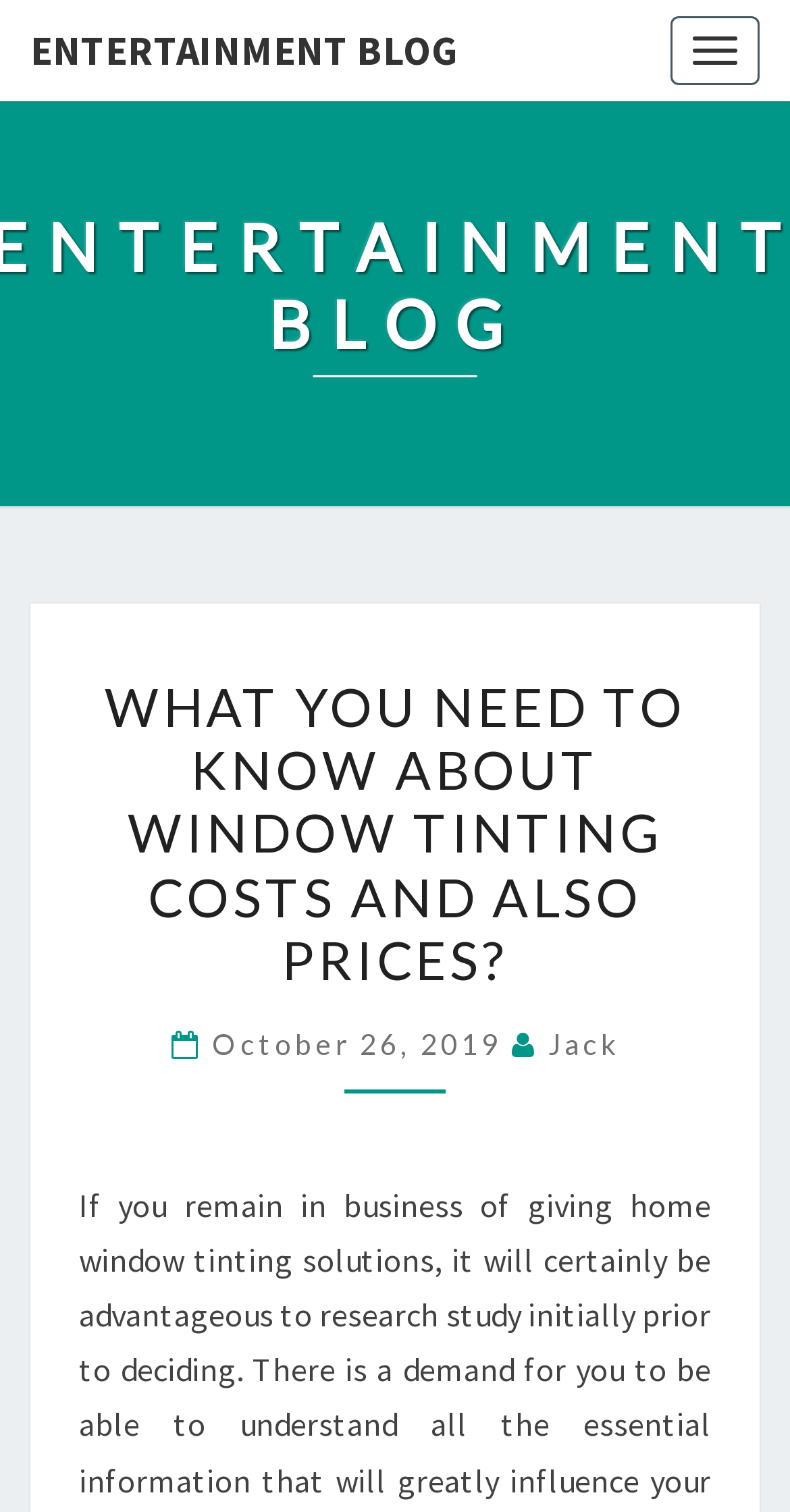Describe all visible elements and their arrangement on the webpage.

The webpage is an article from an Entertainment Blog, specifically discussing window tinting costs and prices. At the top-right corner, there is a button labeled "Toggle navigation". Below it, on the top-left corner, is a link to the blog's homepage, "ENTERTAINMENT BLOG". 

The main content of the article is headed by a large title, "WHAT YOU NEED TO KNOW ABOUT WINDOW TINTING COSTS AND ALSO PRICES?", which is centered near the top of the page. Below the title, there is a smaller heading with the same text, followed by the article's metadata, including the date "October 26, 2019" and the author's name "Jack", both of which are links. The date and author information are positioned side by side, with the date on the left and the author's name on the right.